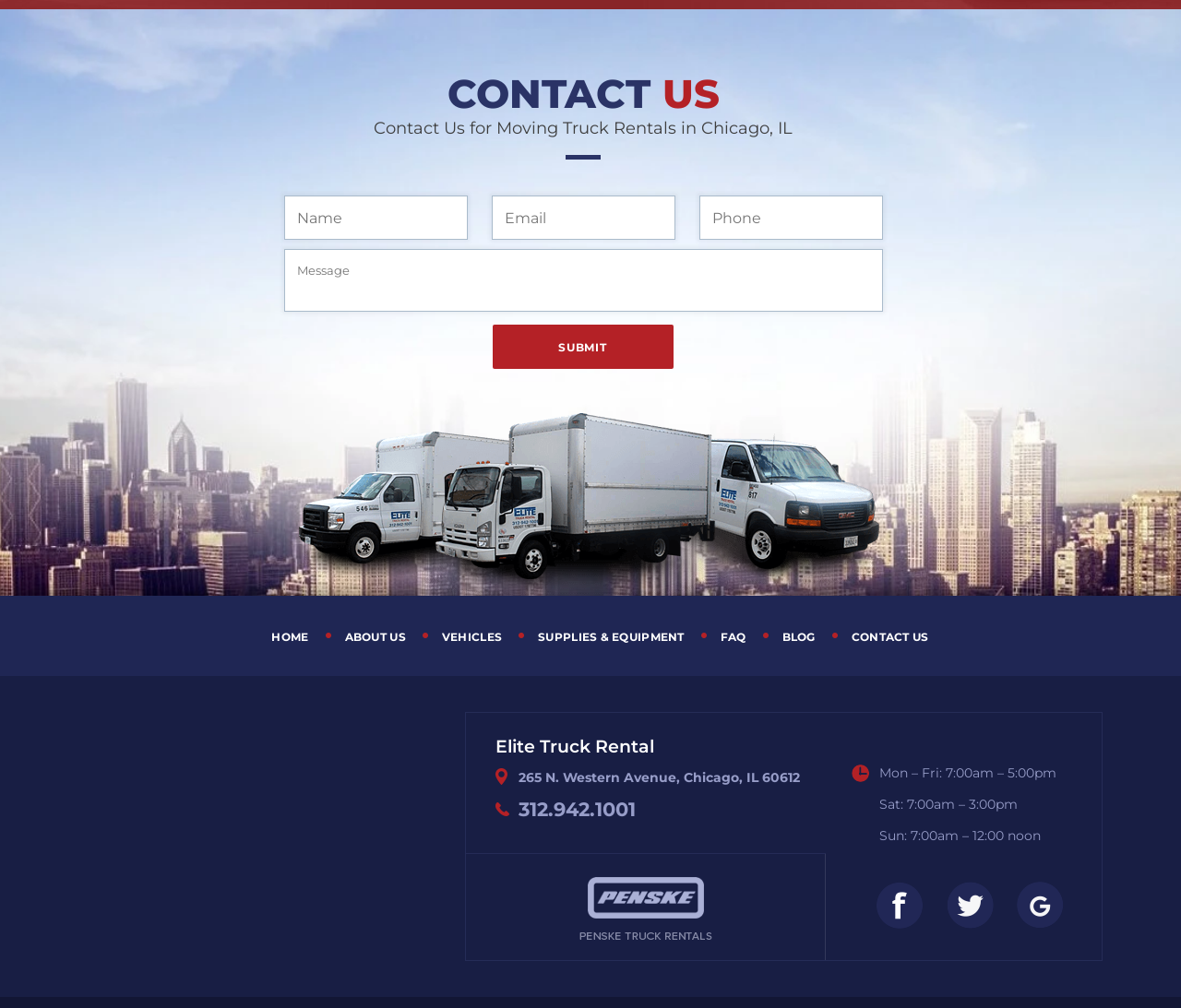How can users reach the company?
Please provide a comprehensive and detailed answer to the question.

Users can reach the company by phone at 312.942.1001 or by visiting their physical location at 265 N. Western Avenue, Chicago, IL 60612. This information is provided at the bottom of the webpage.